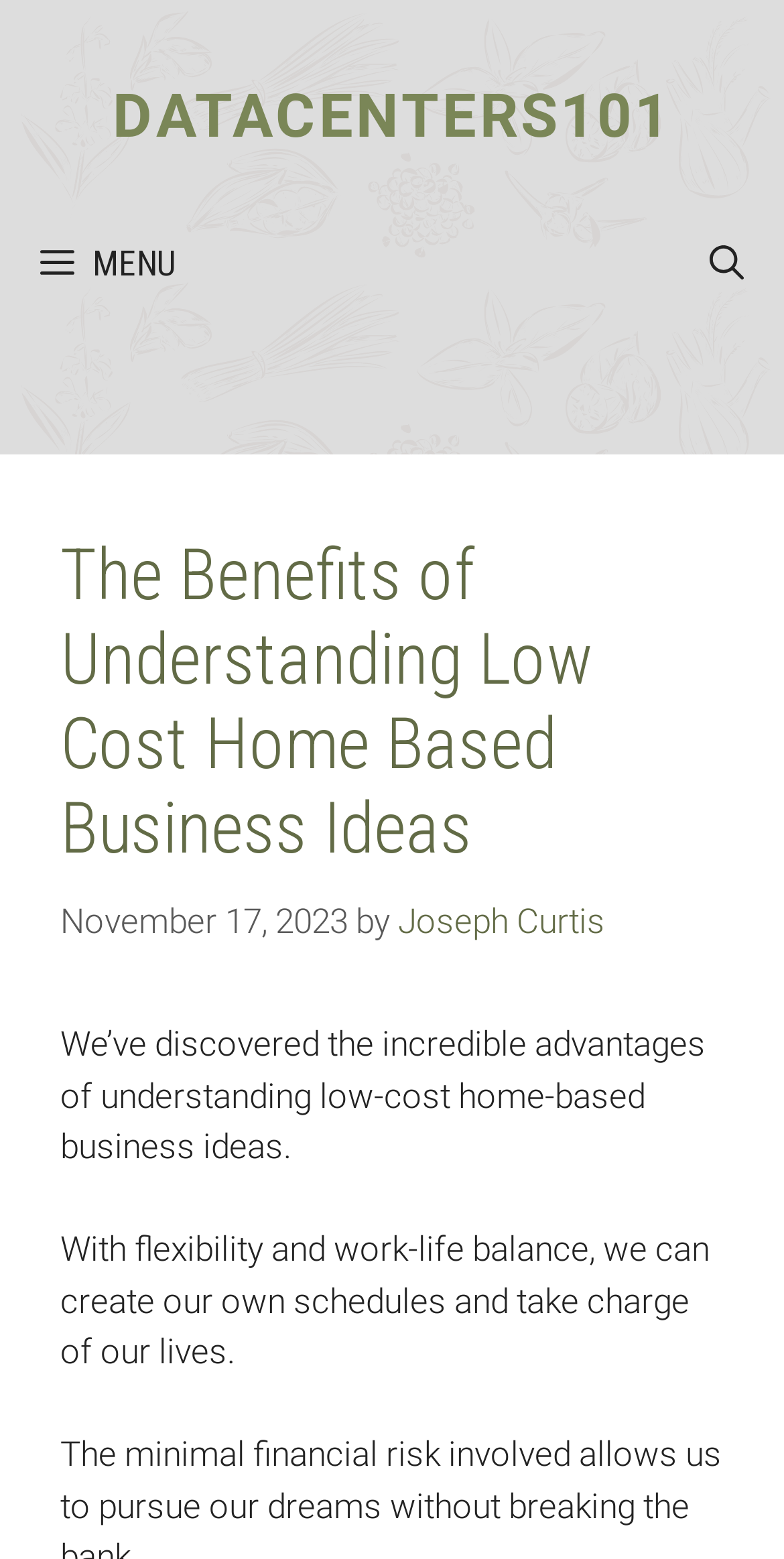Extract the main heading from the webpage content.

The Benefits of Understanding Low Cost Home Based Business Ideas